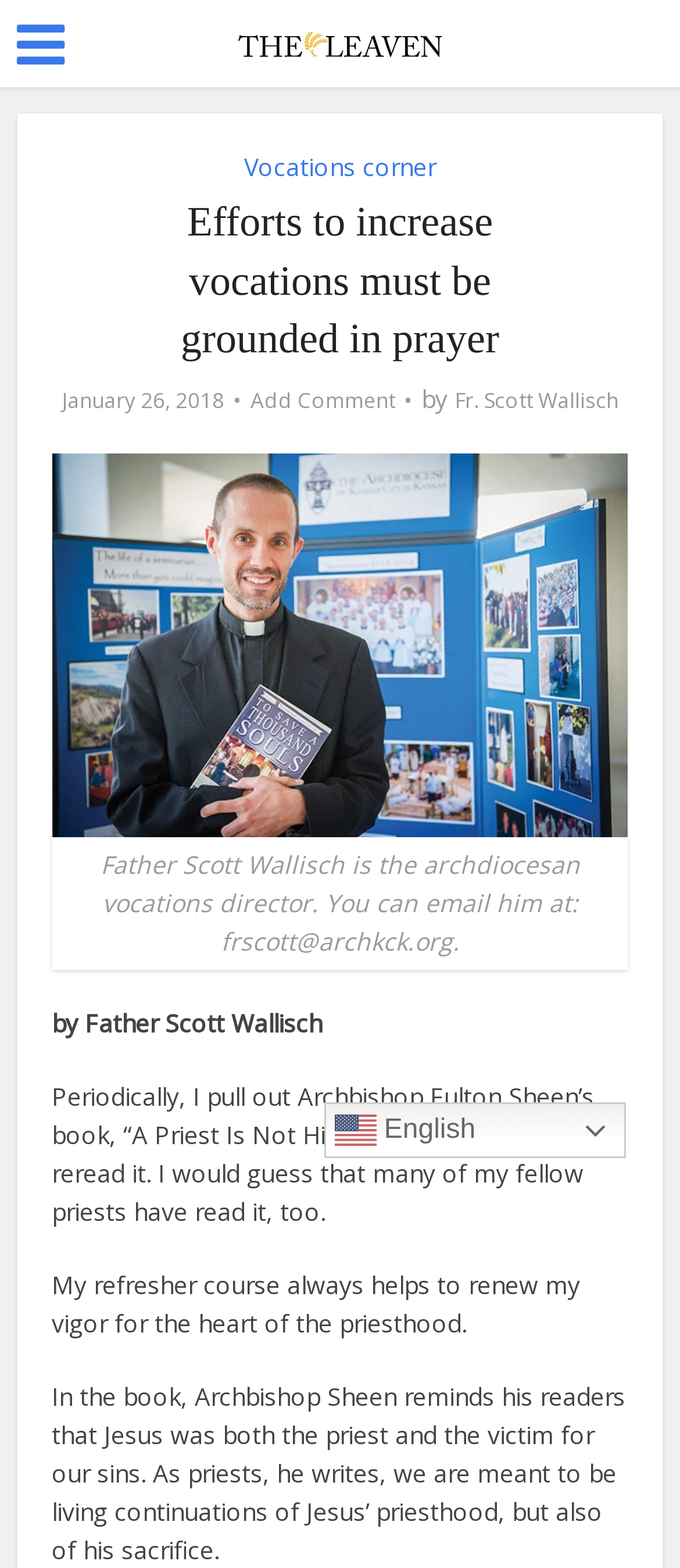Illustrate the webpage thoroughly, mentioning all important details.

The webpage appears to be an article from The Leaven Catholic Newspaper, with a focus on vocations and priesthood. At the top left, there is a small icon and a link to the newspaper's homepage. Next to it, there is a larger header section that spans most of the width of the page, containing a link to the "Vocations corner" section and a heading that reads "Efforts to increase vocations must be grounded in prayer".

Below the header, there is a section with the article's metadata, including the date "January 26, 2018", a link to add a comment, and the author's name, "Fr. Scott Wallisch". The author's name is accompanied by a small text "by".

The main content of the article is divided into paragraphs, with the first paragraph starting with "Father Scott Wallisch is the archdiocesan vocations director. You can email him at: frscott@archkck.org." The paragraphs are arranged vertically, with the text flowing from top to bottom.

To the left of the main content, there is a vertical section that spans about half the height of the page, containing a link to "Vocations Corner" and an image with a caption. This section is positioned above the main content.

There are a total of 5 images on the page, including the icon at the top left, the newspaper's logo, the image in the "Vocations Corner" section, and two flags representing languages, one of which is English.

The article's content discusses the importance of prayer in increasing vocations, with the author reflecting on their own experiences and referencing a book by Archbishop Fulton Sheen. The text is divided into several paragraphs, with the author sharing their thoughts on the priesthood and the need for priests to be living continuations of Jesus' priesthood and sacrifice.